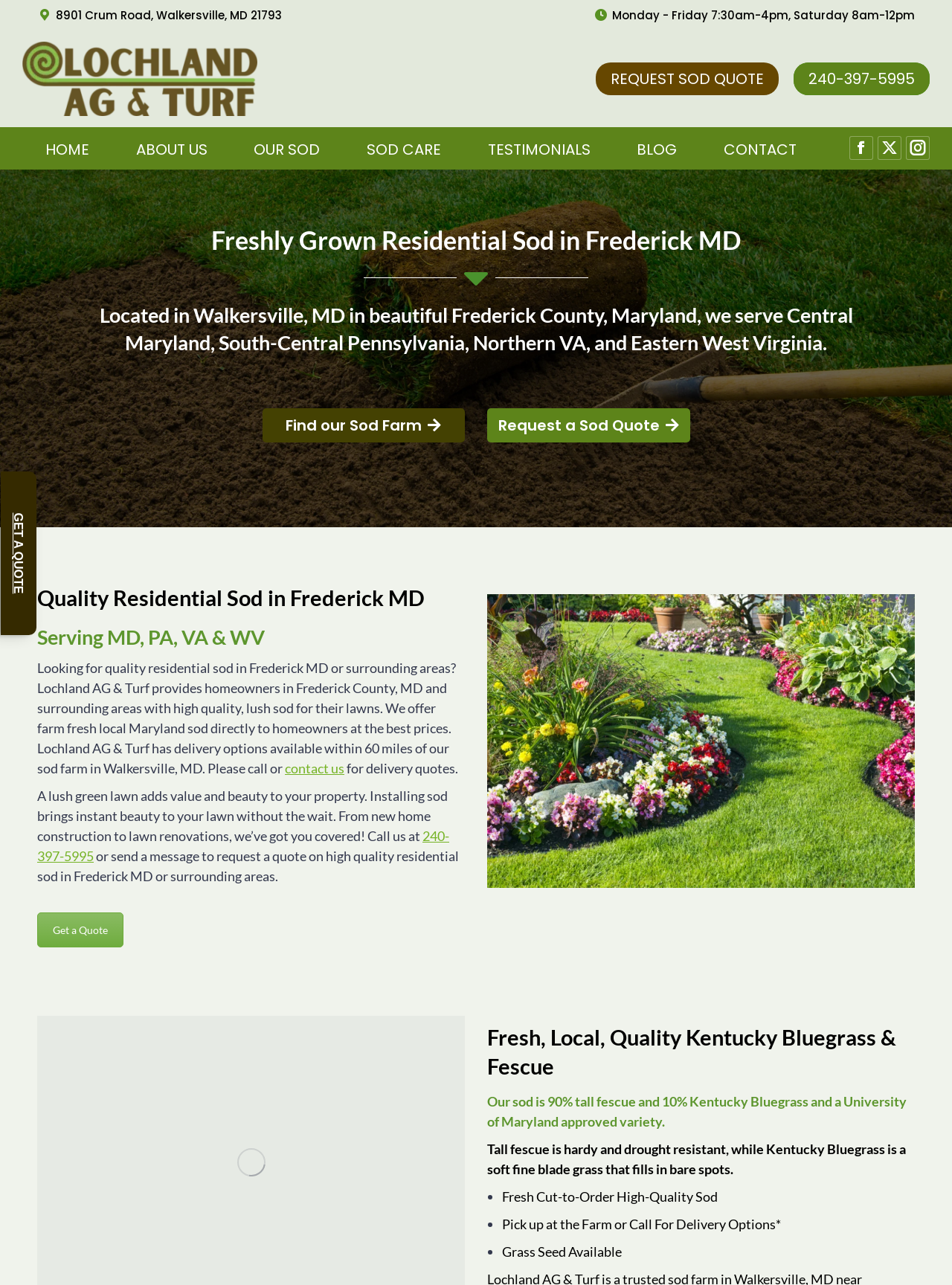Does Lochland AG & Turf offer delivery options?
Carefully analyze the image and provide a thorough answer to the question.

I found the delivery option by looking at the StaticText element with the text 'We offer farm fresh local Maryland sod directly to homeowners at the best prices. Lochland AG & Turf has delivery options available within 60 miles of our sod farm in Walkersville, MD.'